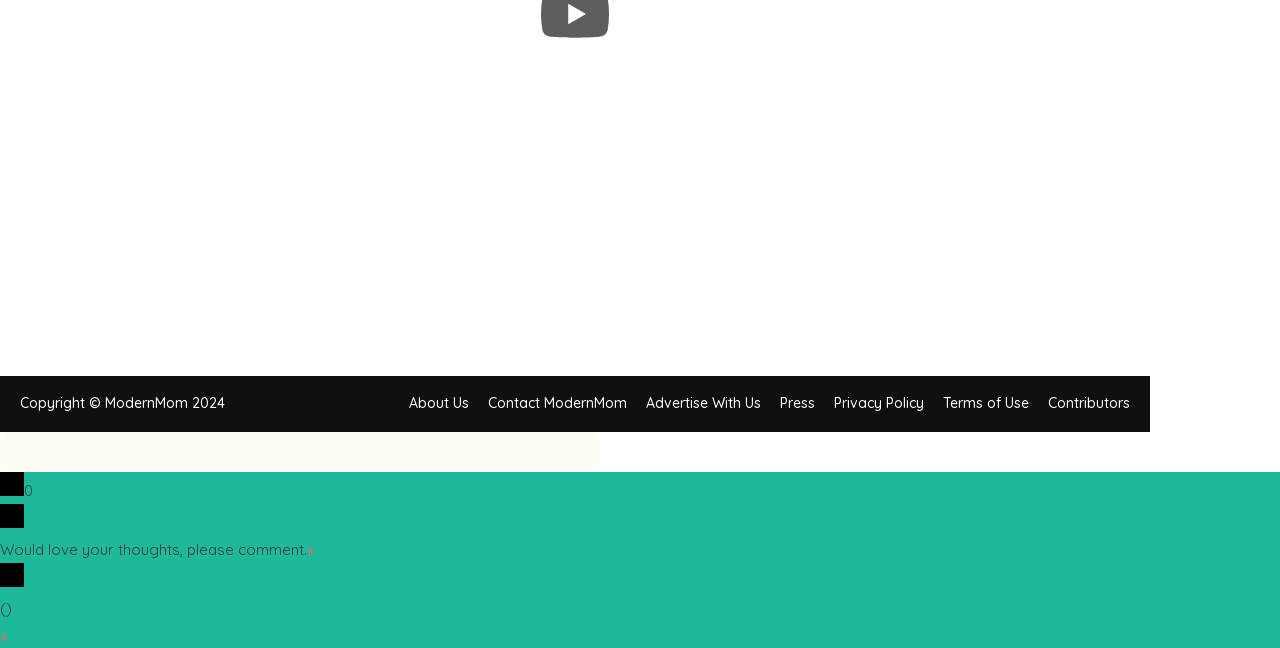What is the copyright year?
Examine the webpage screenshot and provide an in-depth answer to the question.

I found the copyright information at the bottom of the page, which states 'Copyright © ModernMom 2024'.